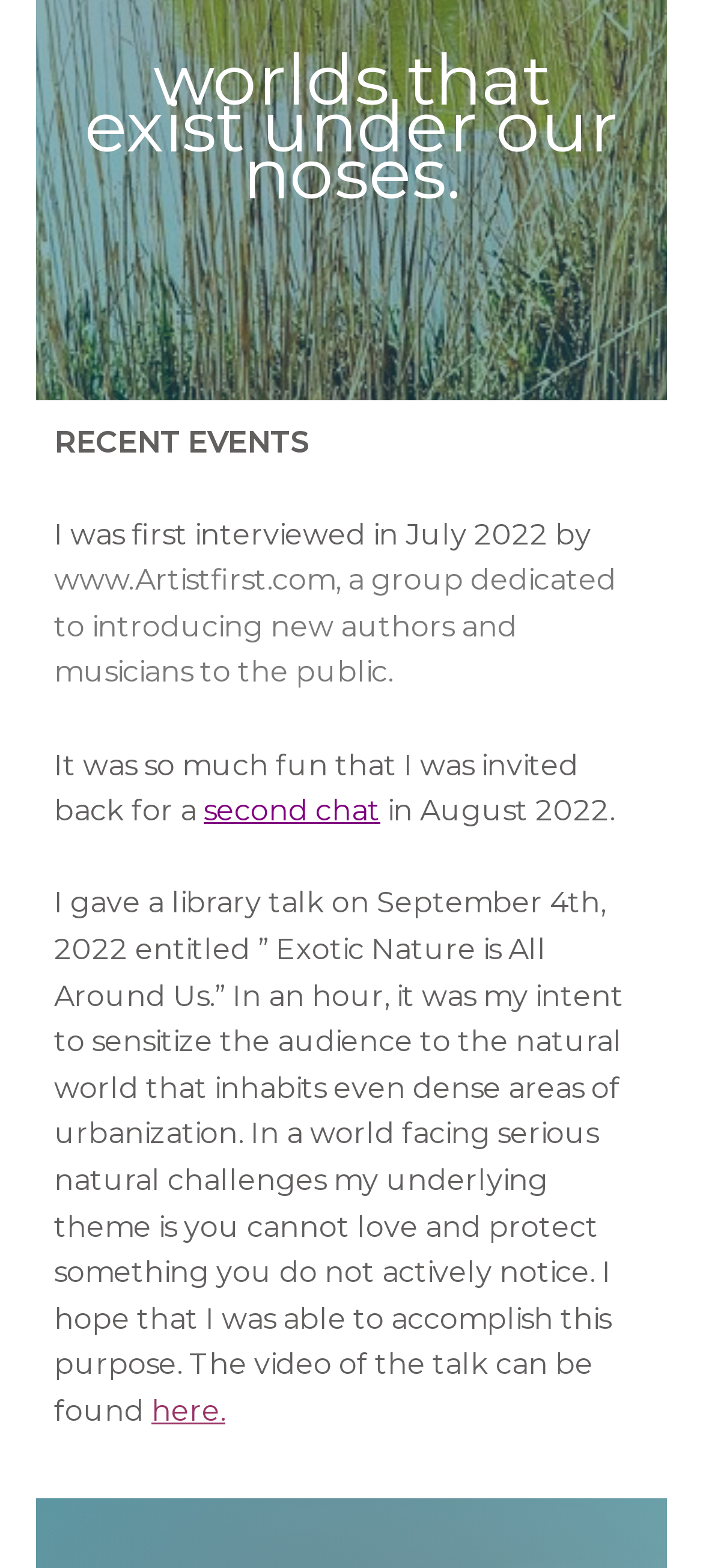Determine the bounding box coordinates of the UI element described below. Use the format (top-left x, top-left y, bottom-right x, bottom-right y) with floating point numbers between 0 and 1: here.

[0.215, 0.889, 0.321, 0.911]